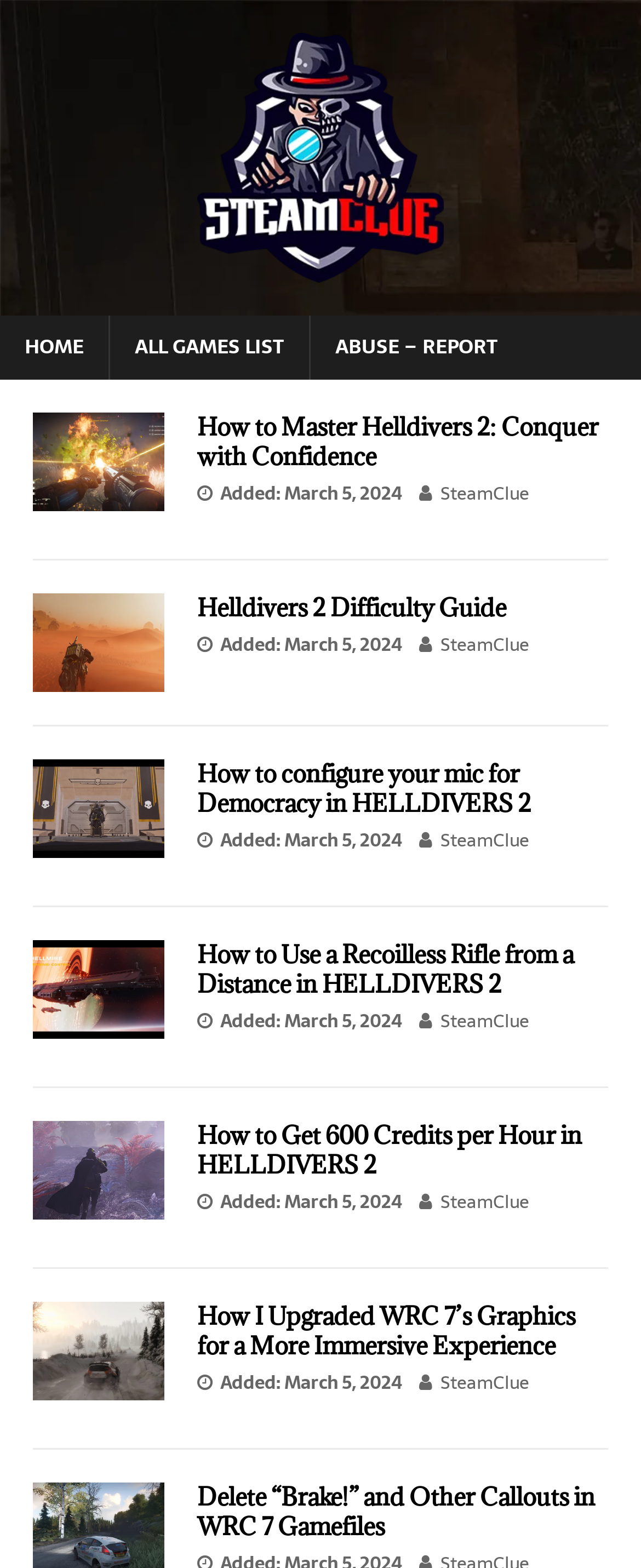How many links are in the first article?
From the details in the image, answer the question comprehensively.

The first article has a heading, a link to the article, and a link to SteamClue, making a total of 3 links in the first article.